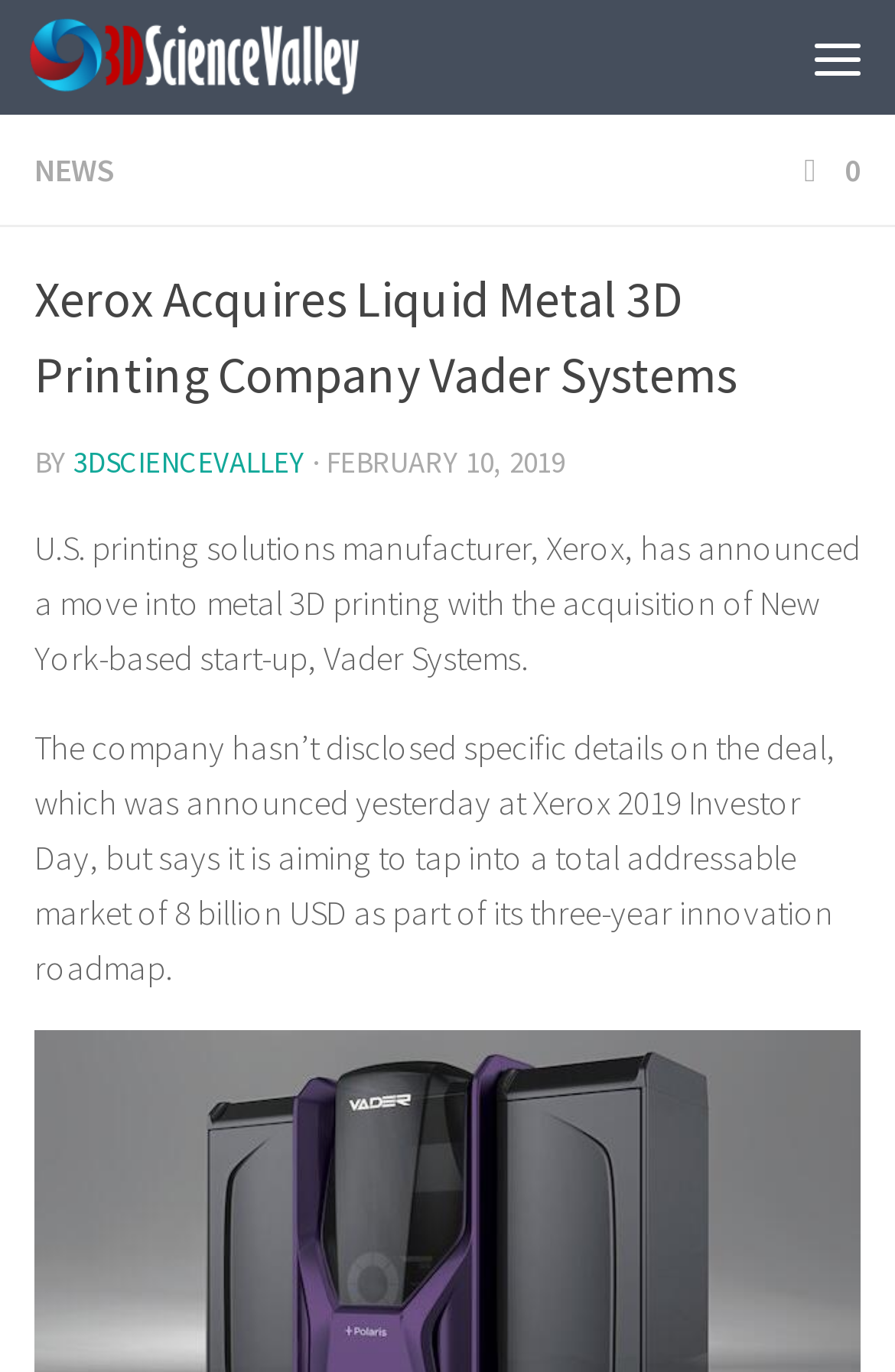Bounding box coordinates are given in the format (top-left x, top-left y, bottom-right x, bottom-right y). All values should be floating point numbers between 0 and 1. Provide the bounding box coordinate for the UI element described as: 3DScienceValley

[0.082, 0.323, 0.341, 0.351]